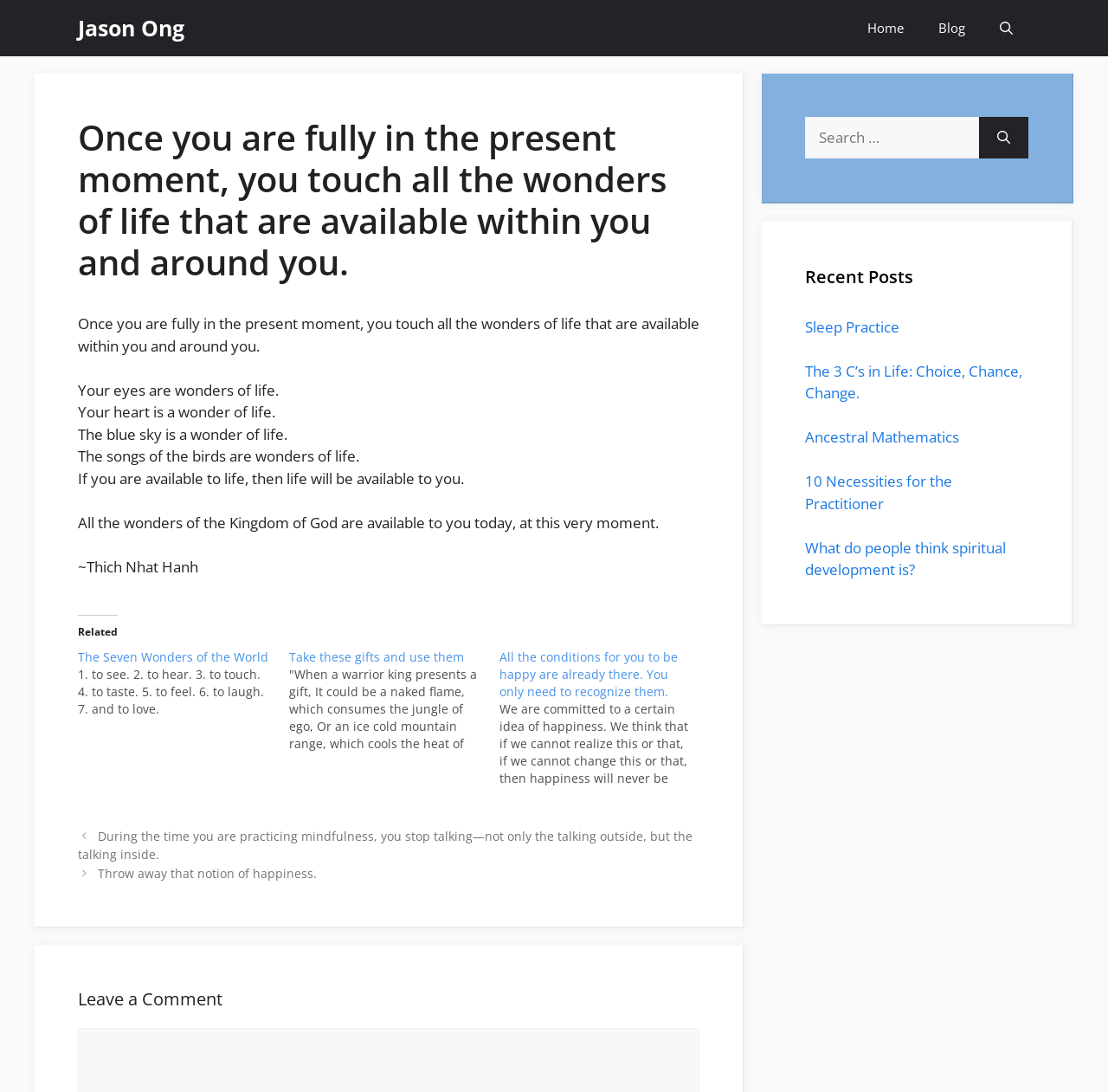Offer an extensive depiction of the webpage and its key elements.

This webpage appears to be a blog post or article page. At the top, there is a navigation bar with links to "Home", "Blog", and "Jason Ong", as well as an "Open Search Bar" button. Below the navigation bar, there is a main article section with a heading that reads "Once you are fully in the present moment, you touch all the wonders of life that are available within you and around you." This heading is followed by a series of short paragraphs or quotes, each describing the wonders of life, such as the eyes, heart, blue sky, and songs of birds.

Below these paragraphs, there is a section titled "Related" with links to other articles, including "The Seven Wonders of the World" and "Take these gifts and use them". Each of these links has a brief description or quote associated with it.

At the bottom of the page, there is a footer section with a post navigation menu, allowing users to navigate to previous or next posts. There is also a "Leave a Comment" section.

On the right-hand side of the page, there are two complementary sections. The top section contains a search bar with a label "Search for:", allowing users to search for specific content. The bottom section is titled "Recent Posts" and lists several links to recent blog posts, including "Sleep Practice", "The 3 C’s in Life: Choice, Chance, Change", and others.